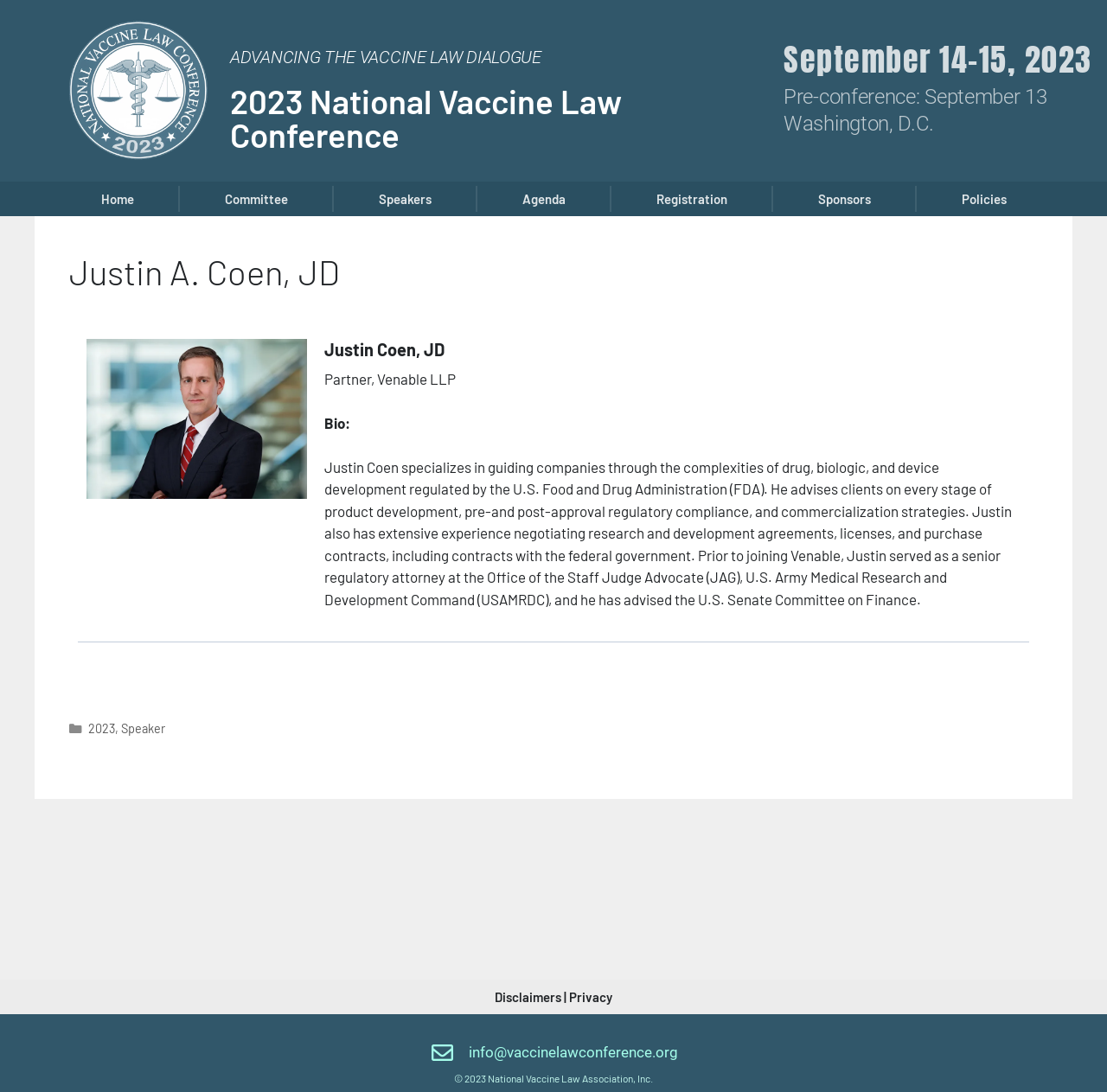Using the information in the image, give a detailed answer to the following question: What is Justin Coen's profession?

I found this information by looking at the header section of the webpage, where it says 'Justin A. Coen, JD' and then 'Partner, Venable LLP' below it, indicating his profession.